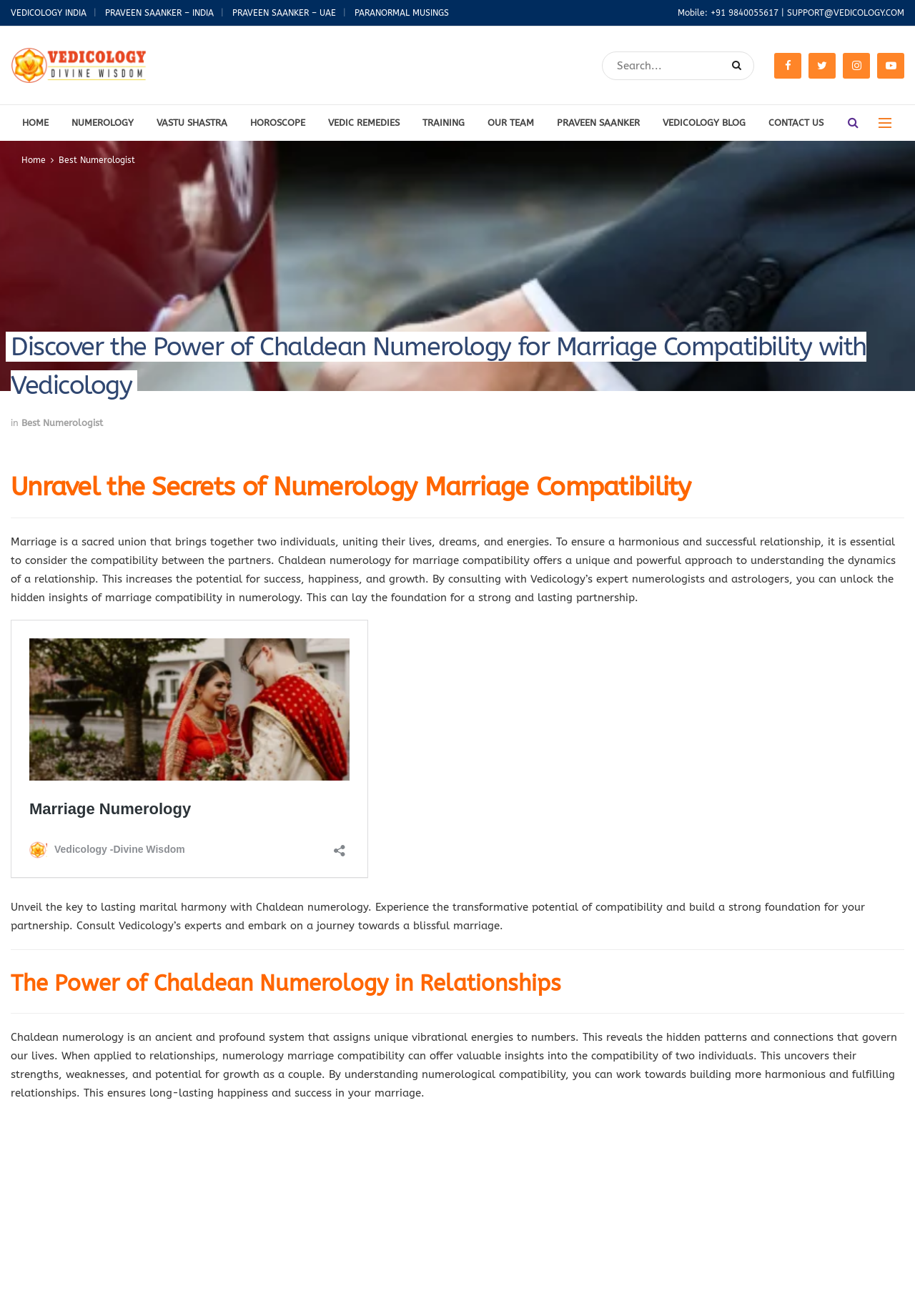Identify the bounding box coordinates for the region to click in order to carry out this instruction: "Learn about numerology". Provide the coordinates using four float numbers between 0 and 1, formatted as [left, top, right, bottom].

[0.066, 0.08, 0.159, 0.107]